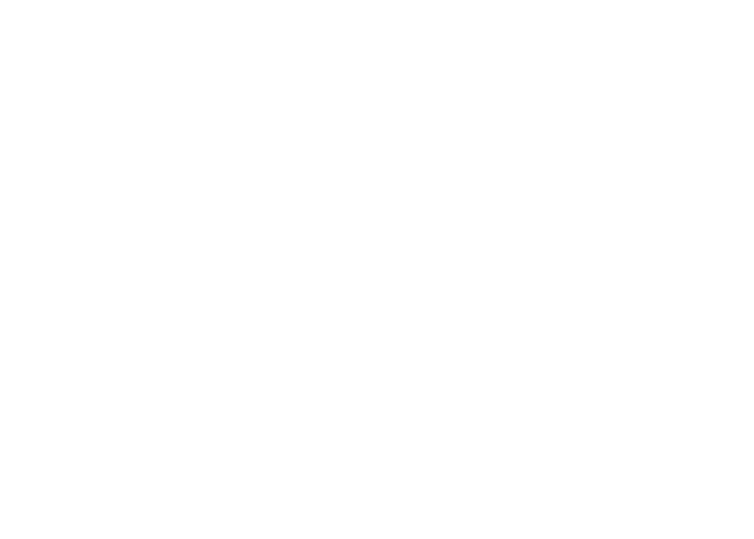Create an extensive caption that includes all significant details of the image.

The image features the distinctive logo of the Friends of Joe DiMaggio Playground, symbolizing community support and engagement in maintaining and enhancing local recreational spaces. This emblematic design represents the organization’s commitment to the playground located at 651 Lombard Street, San Francisco, CA 94133. The logo often serves to invite visitors and locals alike to participate in activities and initiatives aimed at preserving this beloved neighborhood playground, emphasizing the joys of outdoor play and community involvement.